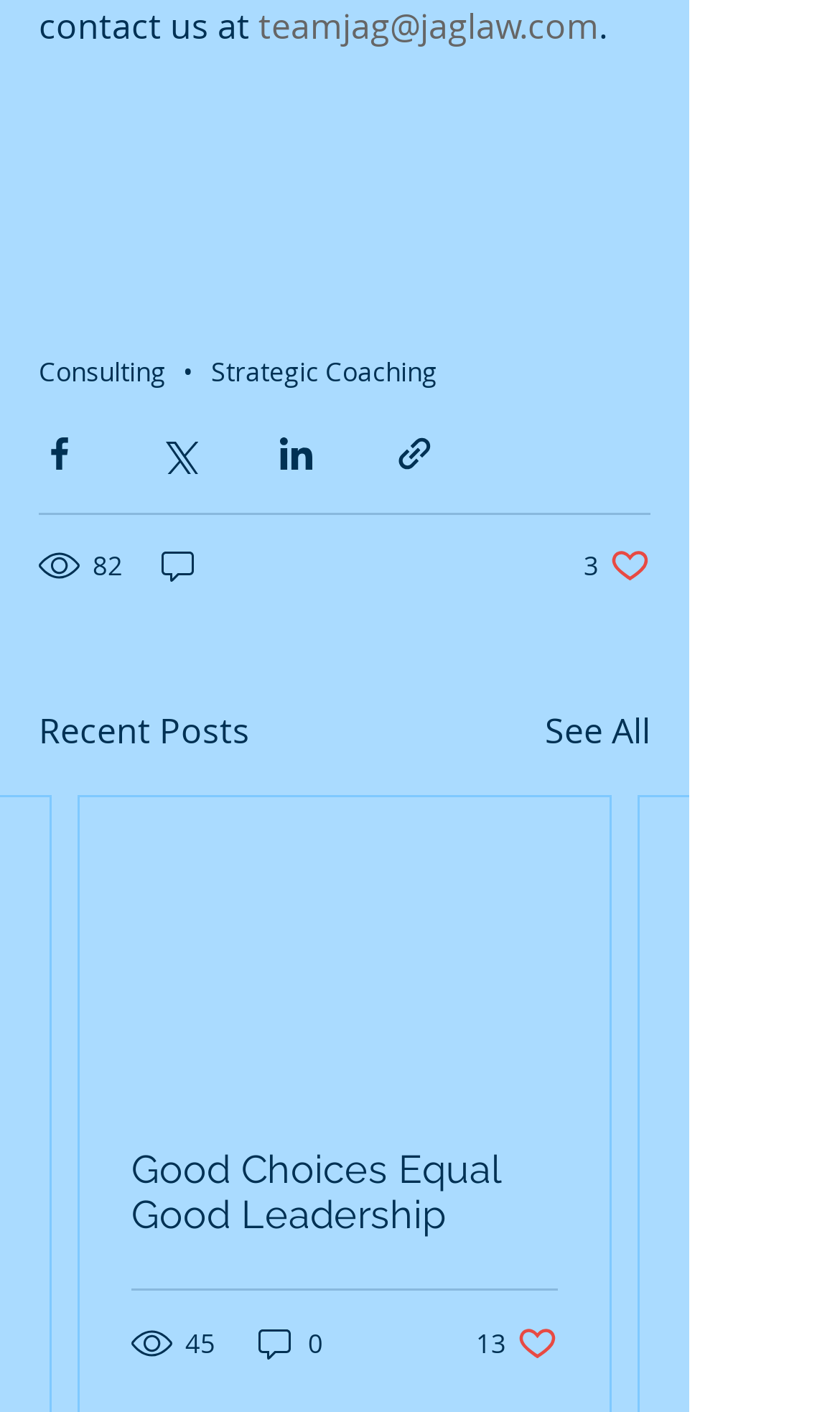How many likes does the first post have?
Refer to the image and provide a concise answer in one word or phrase.

3